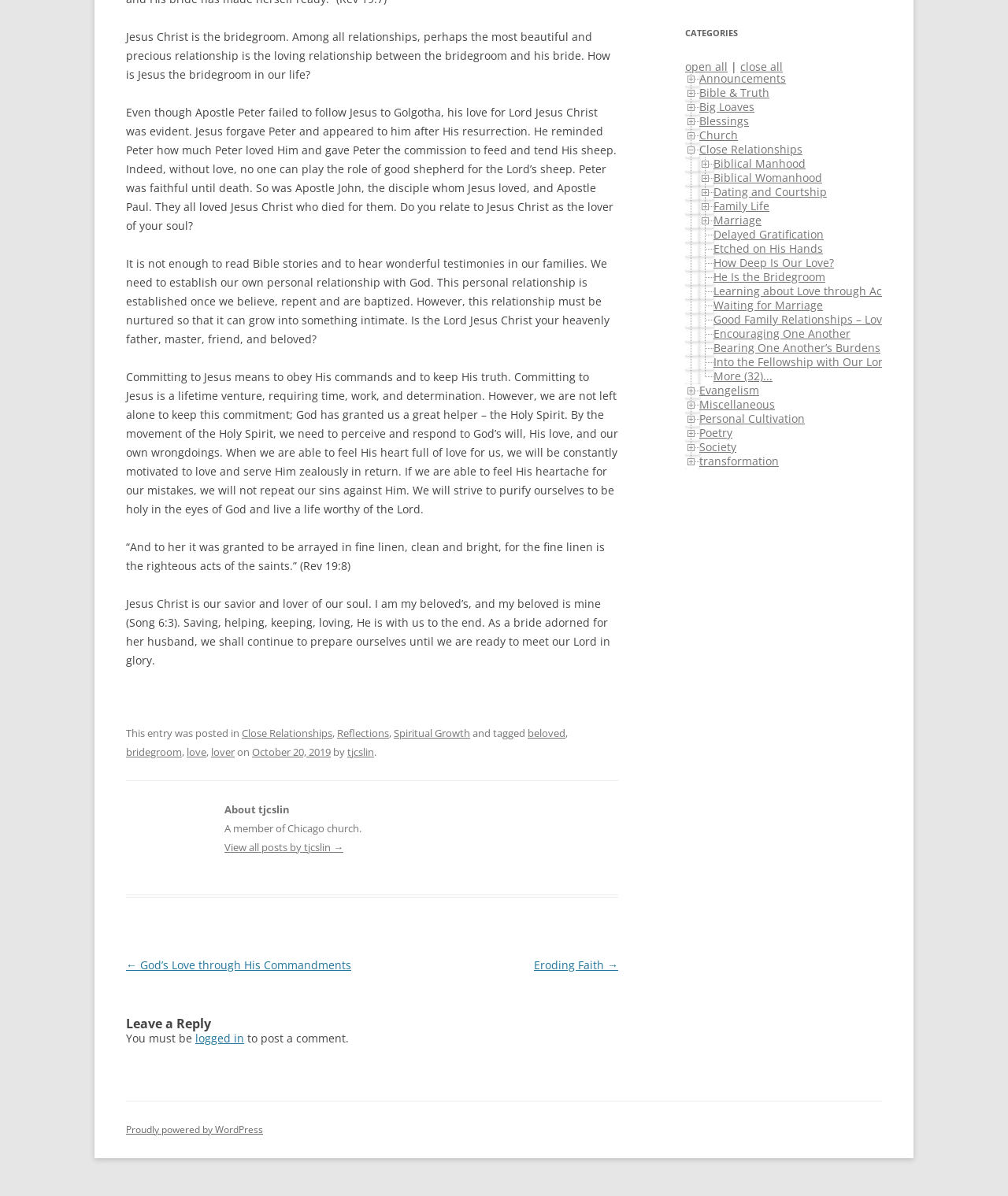Identify the bounding box for the UI element described as: "Learning about Love through Action". The coordinates should be four float numbers between 0 and 1, i.e., [left, top, right, bottom].

[0.708, 0.237, 0.895, 0.25]